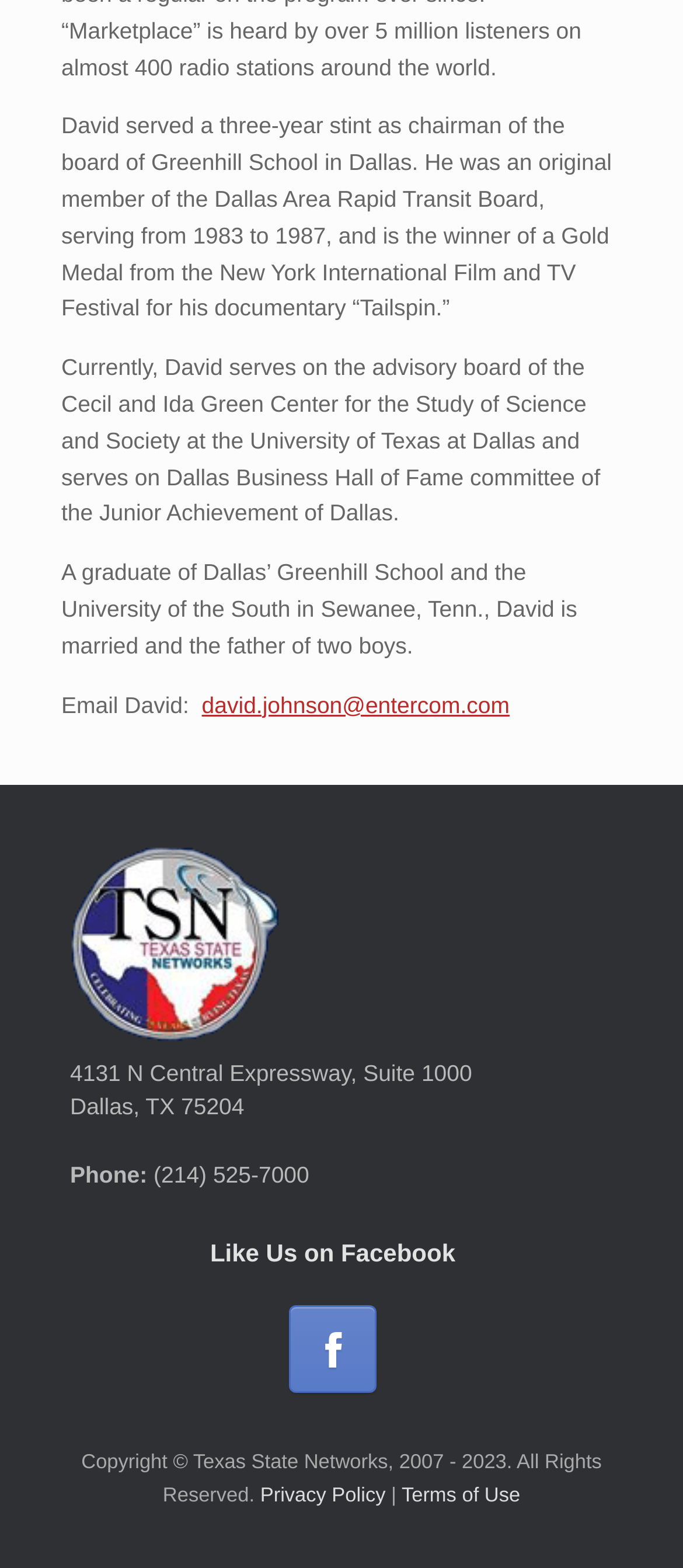What is the year range of the copyright?
Kindly give a detailed and elaborate answer to the question.

I found the year range by looking at the text 'Copyright © Texas State Networks, 2007 - 2023. All Rights Reserved'.